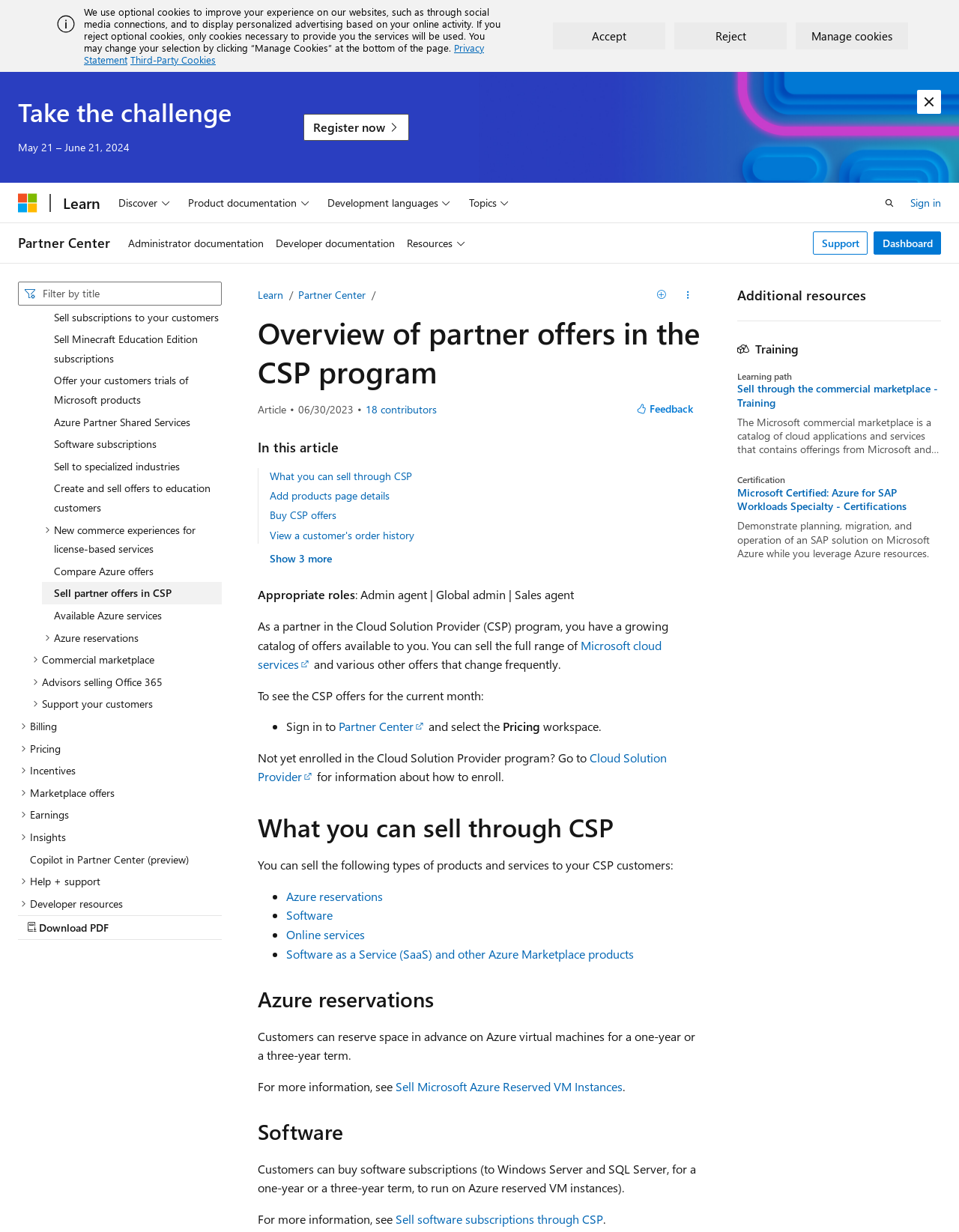Pinpoint the bounding box coordinates of the clickable element to carry out the following instruction: "Open search."

[0.912, 0.153, 0.943, 0.175]